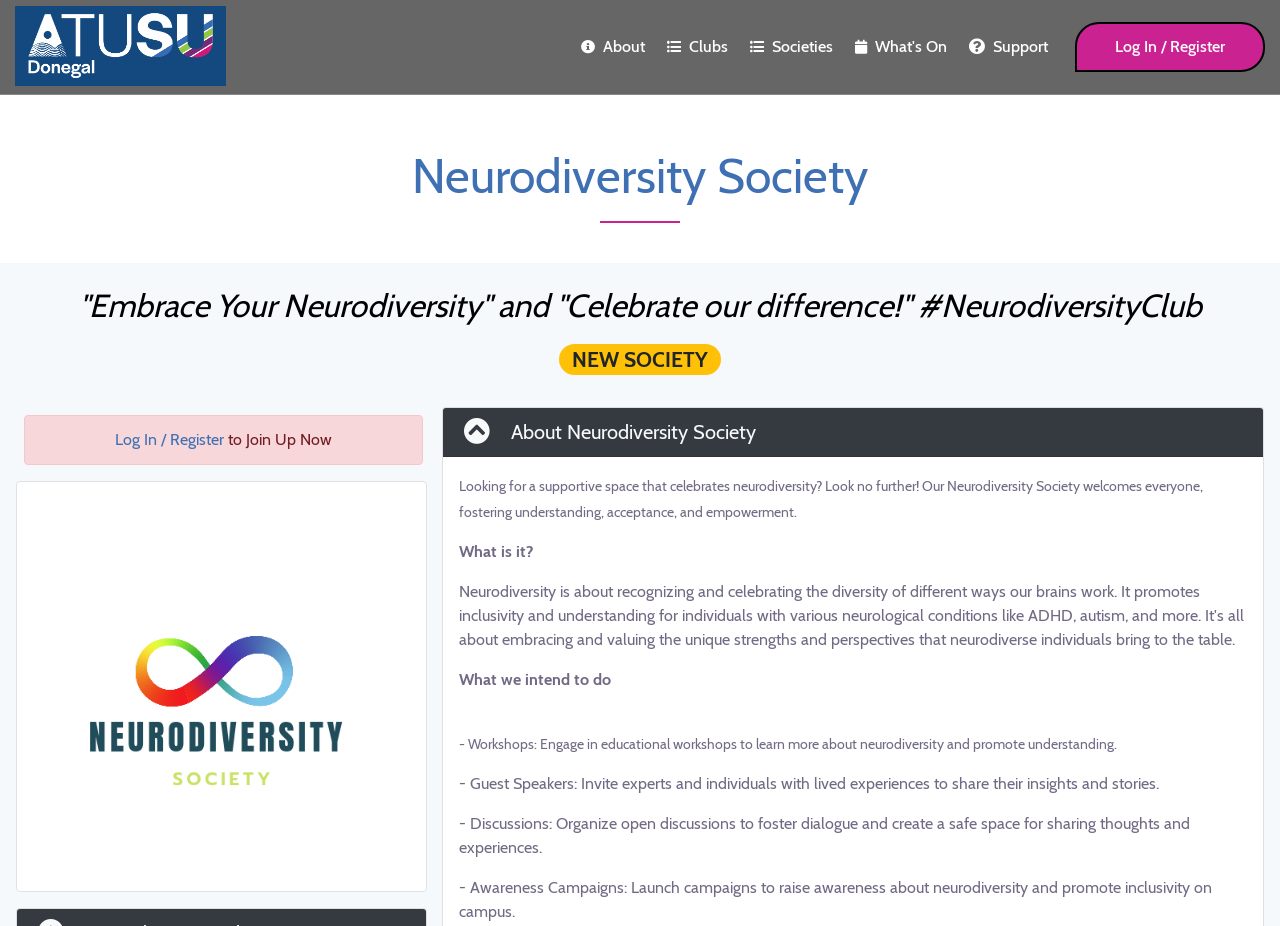Indicate the bounding box coordinates of the element that must be clicked to execute the instruction: "Log In / Register". The coordinates should be given as four float numbers between 0 and 1, i.e., [left, top, right, bottom].

[0.84, 0.024, 0.988, 0.078]